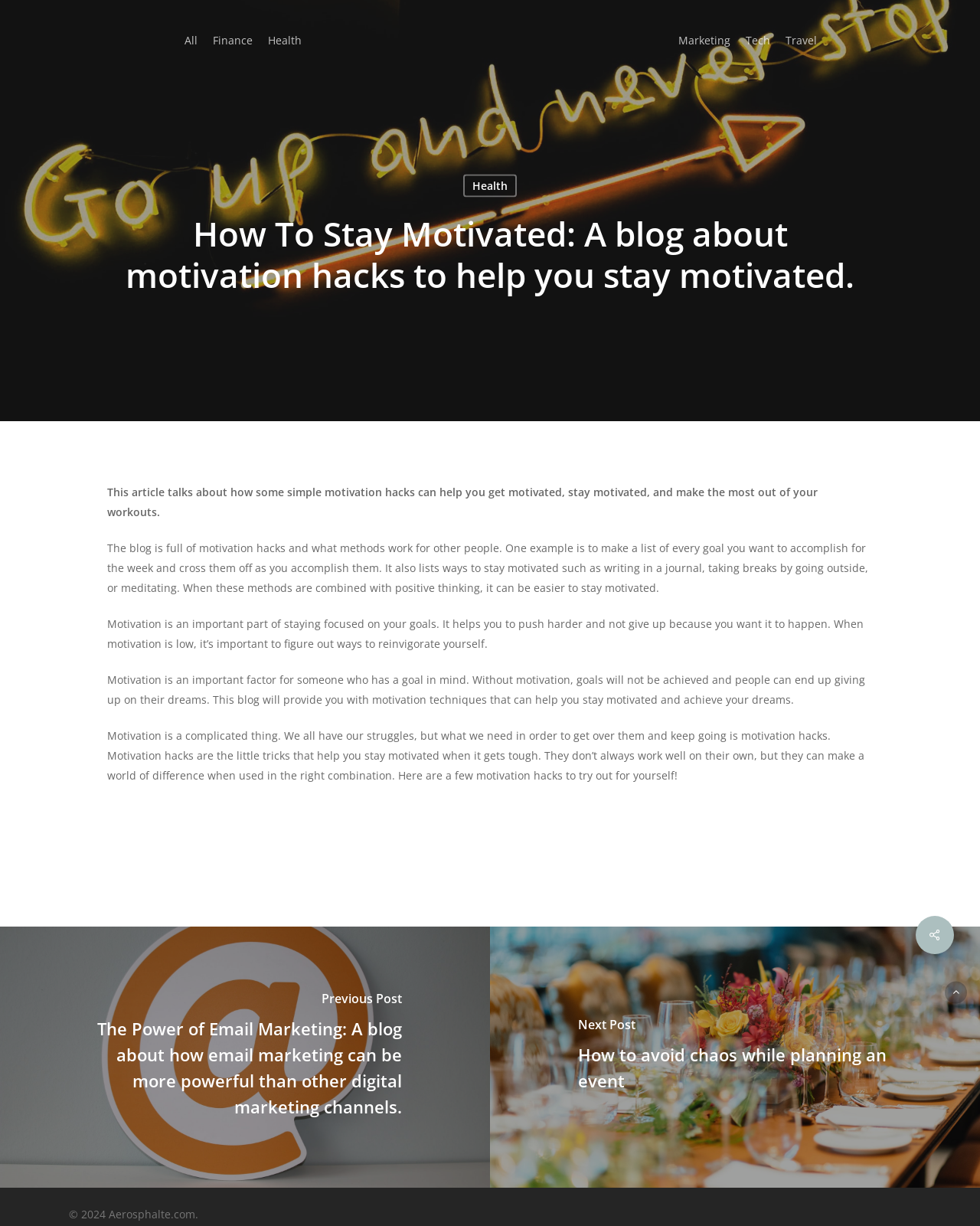Please extract the webpage's main title and generate its text content.

How To Stay Motivated: A blog about motivation hacks to help you stay motivated.